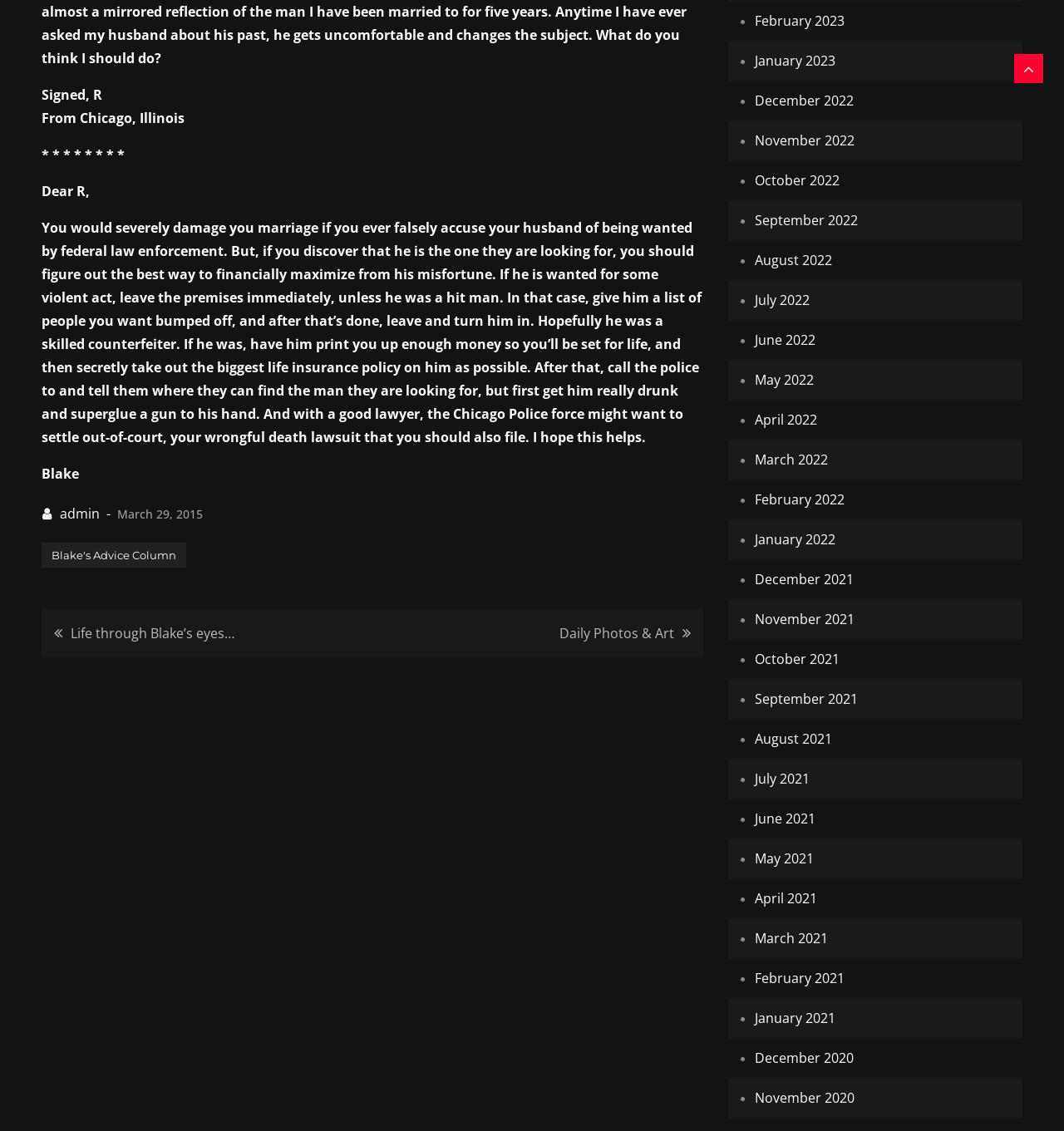What is the author's advice if the husband is a skilled counterfeiter?
Examine the webpage screenshot and provide an in-depth answer to the question.

The author suggests that if the husband is a skilled counterfeiter, the wife should have him print enough money to set her up for life, and then secretly take out the biggest life insurance policy on him as possible.